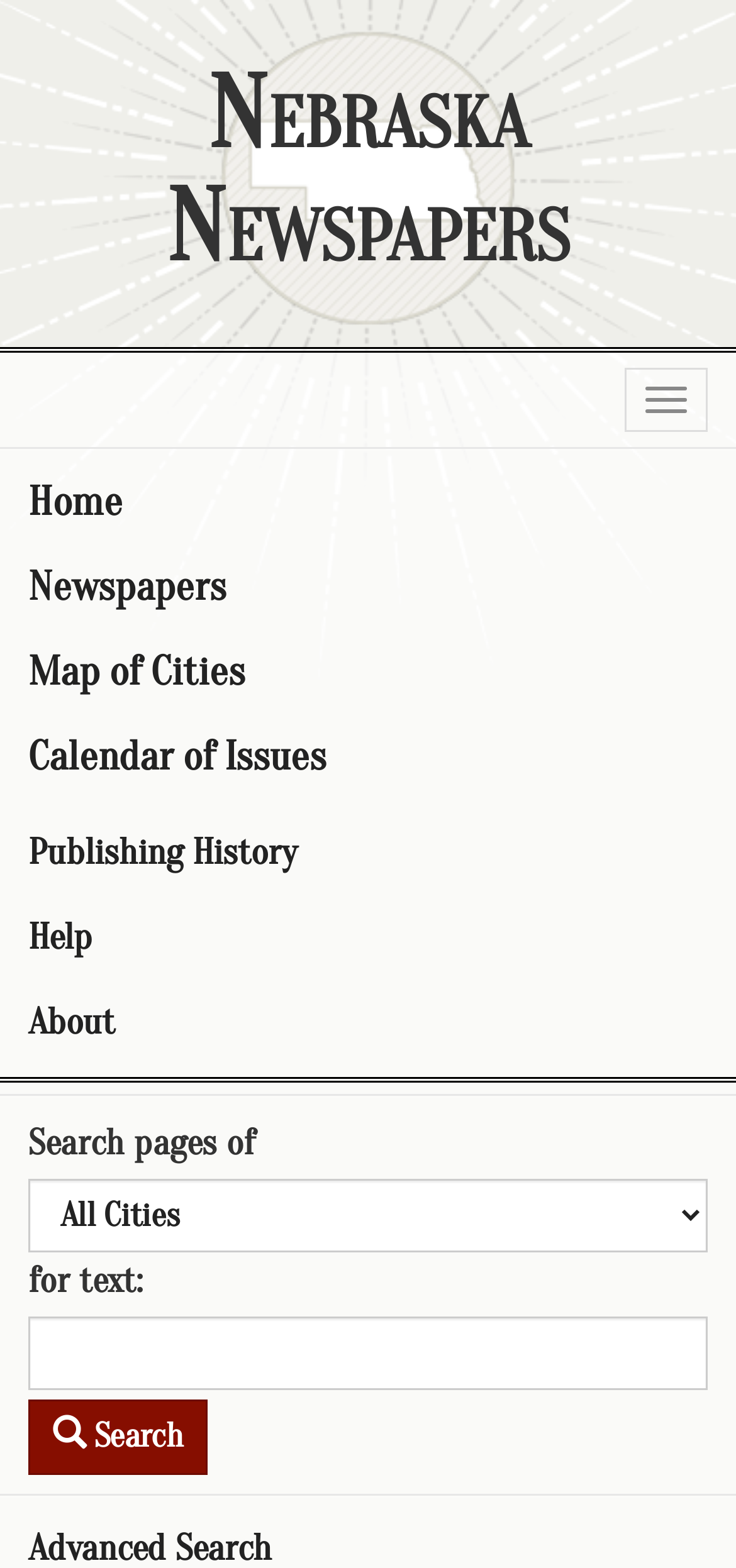Please determine the bounding box coordinates of the area that needs to be clicked to complete this task: 'Toggle navigation'. The coordinates must be four float numbers between 0 and 1, formatted as [left, top, right, bottom].

[0.849, 0.234, 0.962, 0.275]